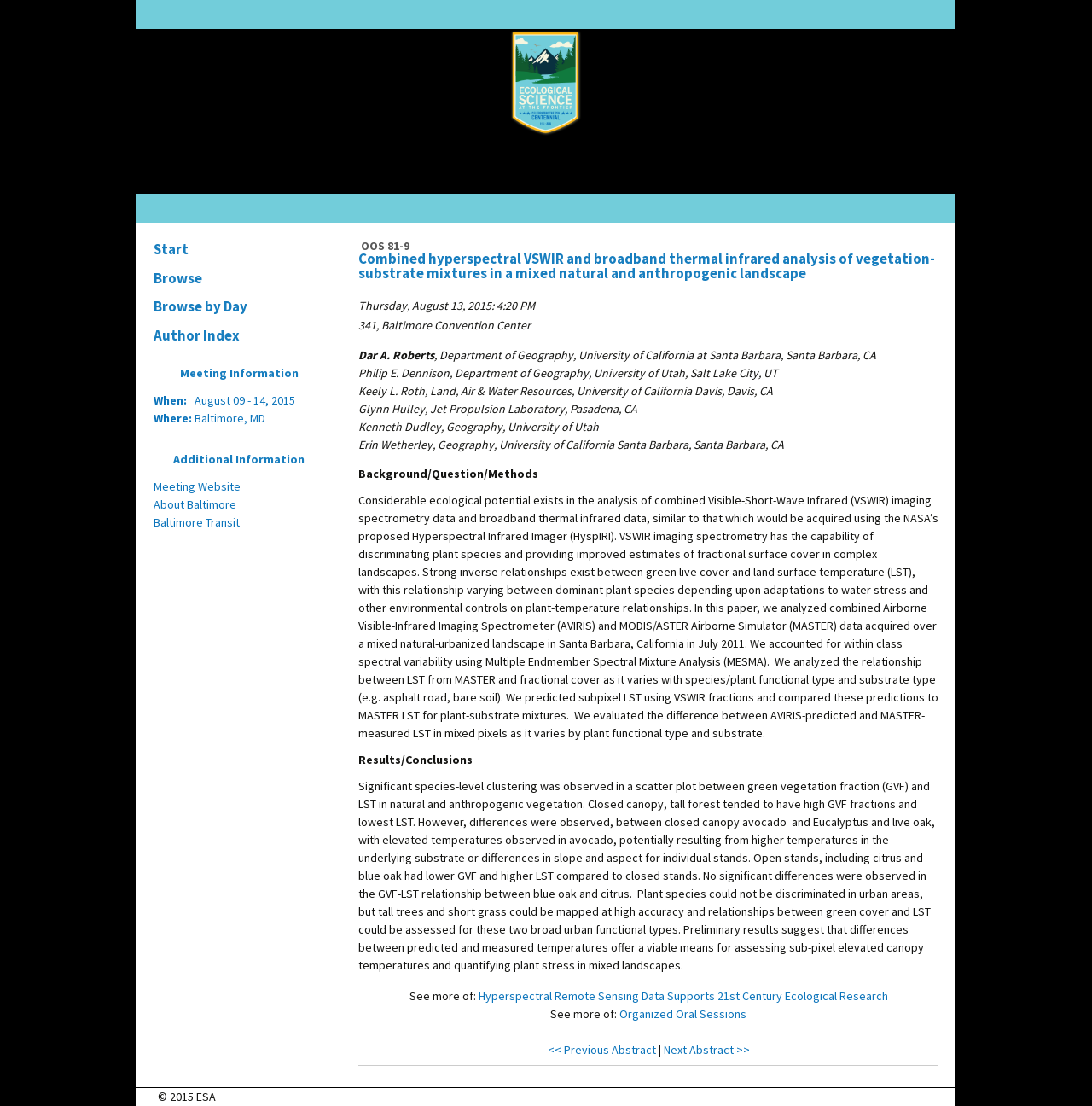Locate the bounding box coordinates of the element that should be clicked to fulfill the instruction: "Click on the link to read about Robinhood announces $200 million acquisition of Bitstamp to boost global presence".

None